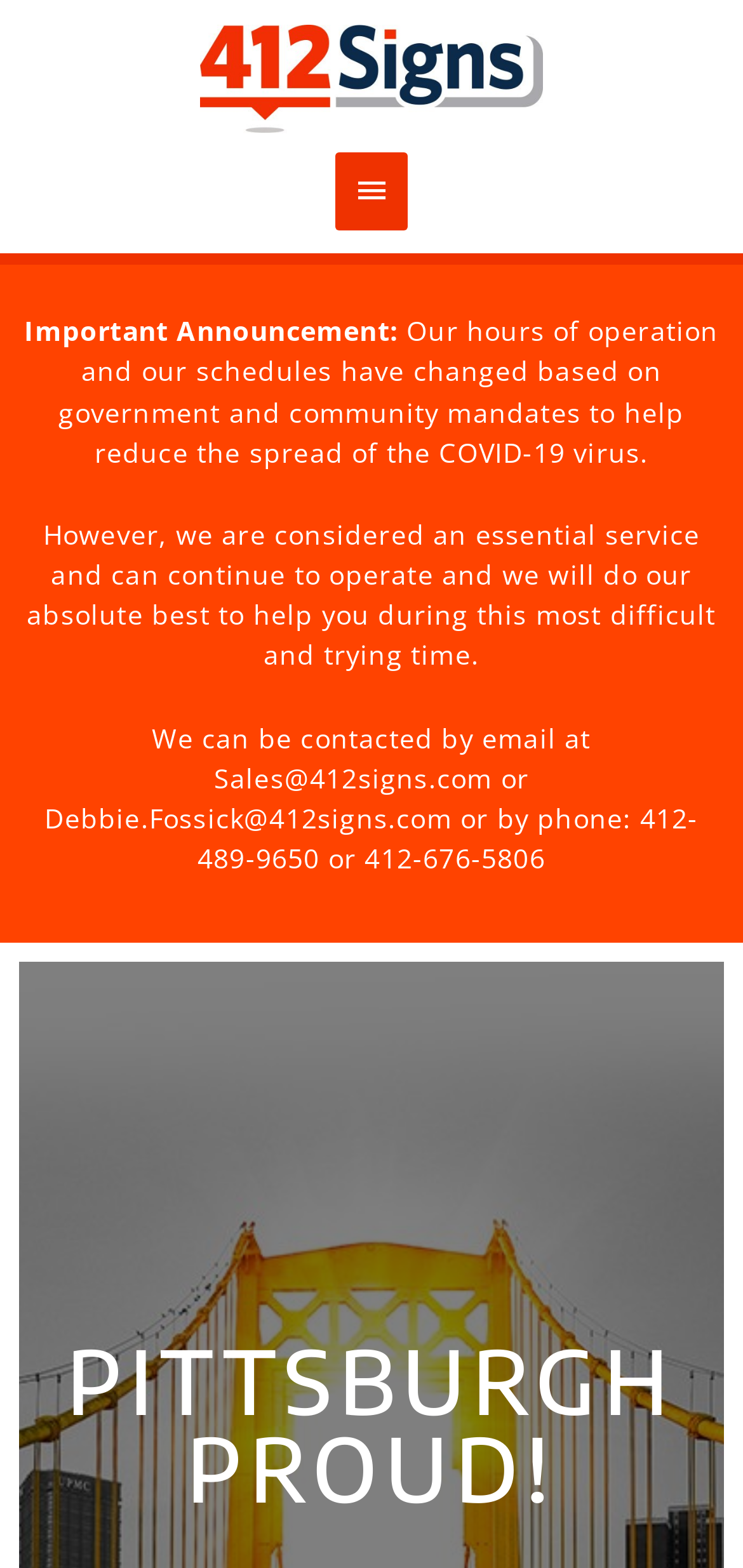Respond with a single word or phrase to the following question:
What is the purpose of the important announcement?

To inform about changed hours and schedules